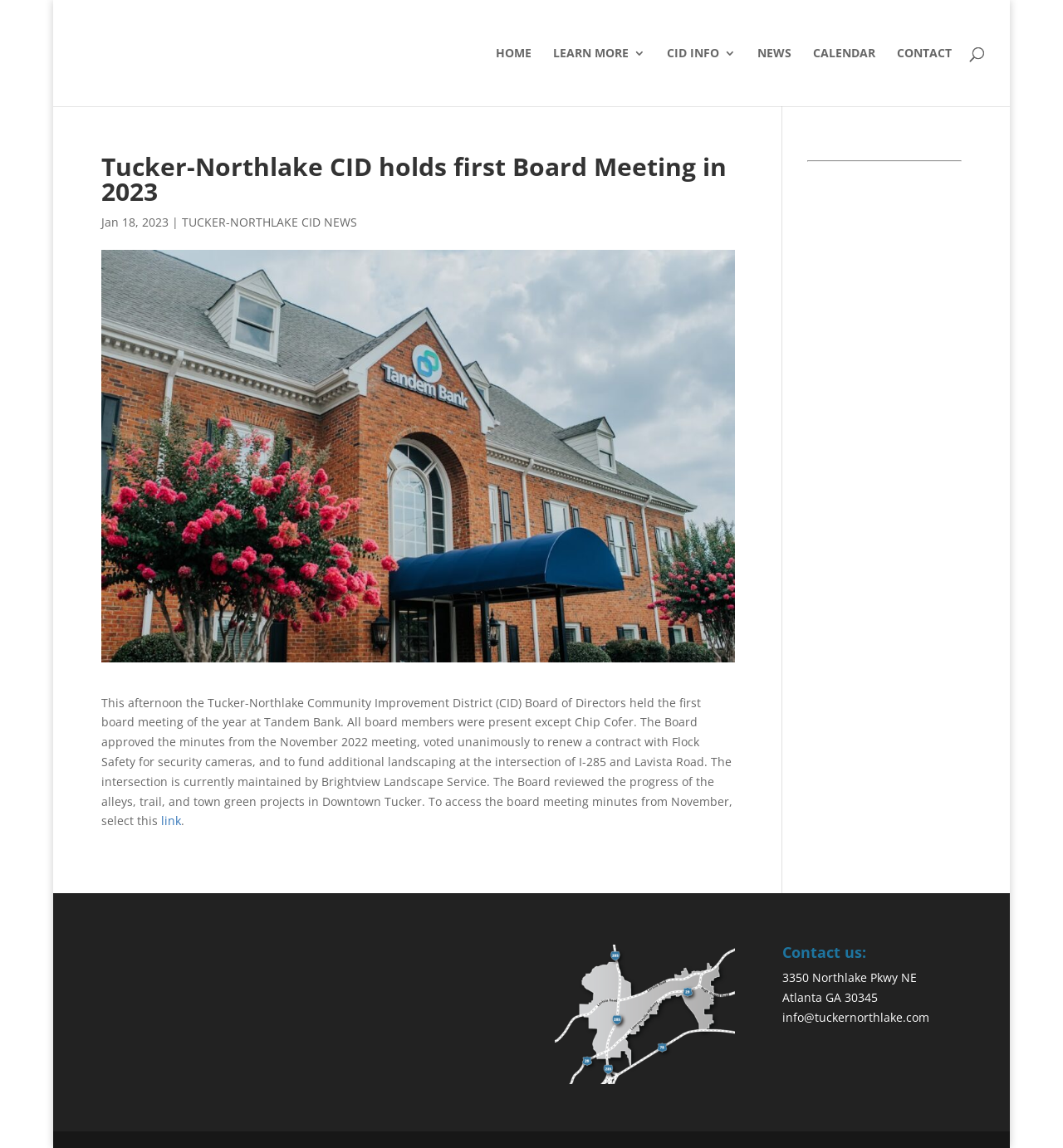Determine which piece of text is the heading of the webpage and provide it.

Tucker-Northlake CID holds first Board Meeting in 2023